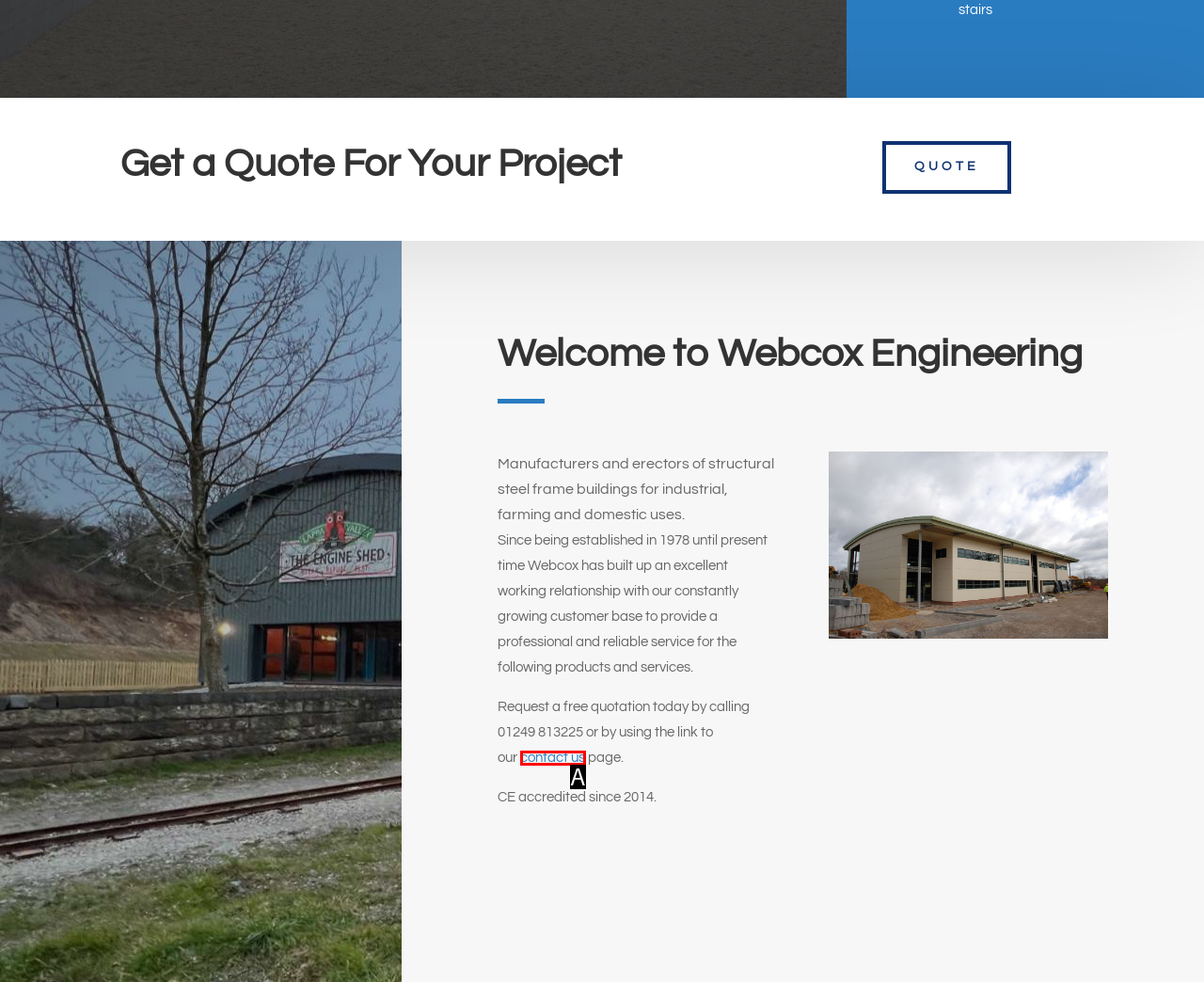Identify the HTML element that matches the description: contact us
Respond with the letter of the correct option.

A